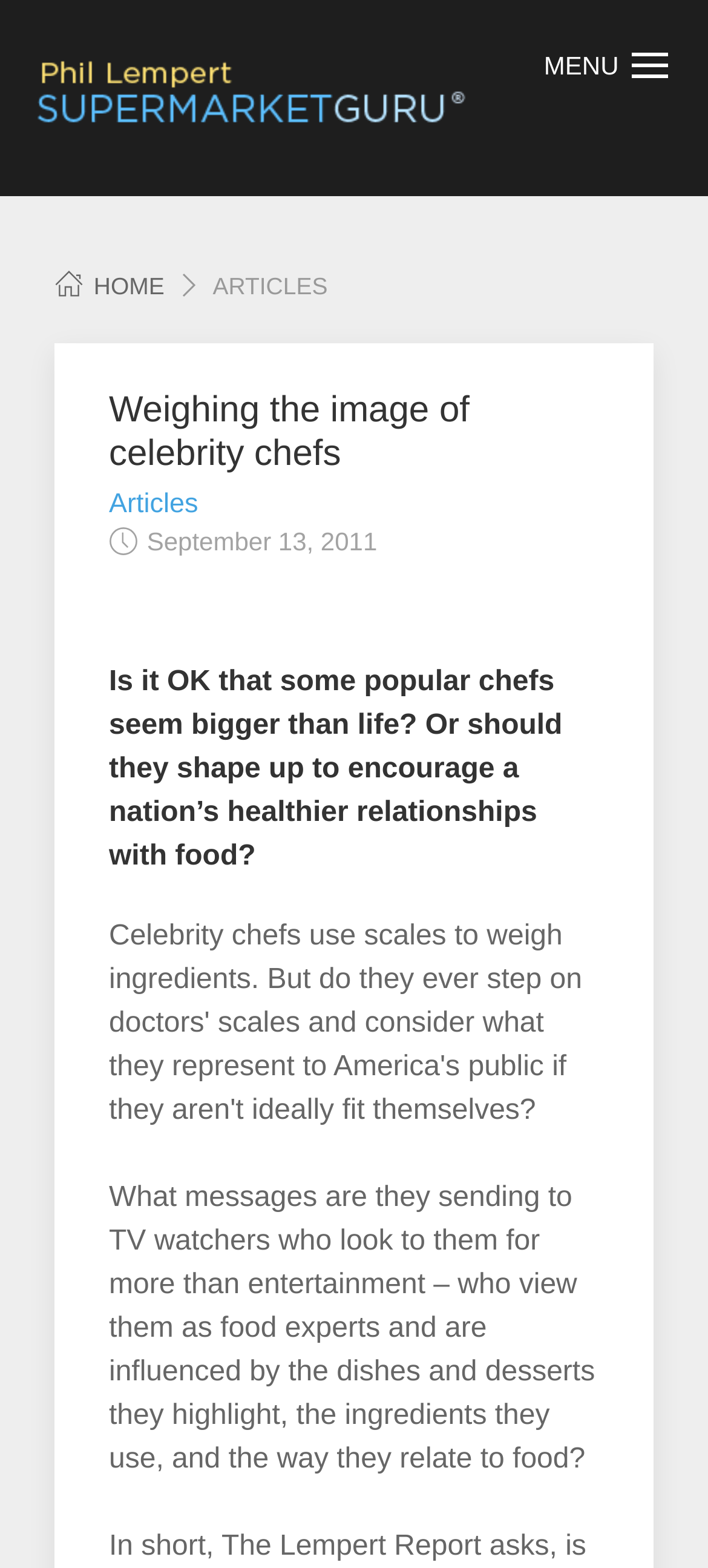When was the article published?
Make sure to answer the question with a detailed and comprehensive explanation.

The publication date can be found in the text below the heading, which states 'September 13, 2011'.